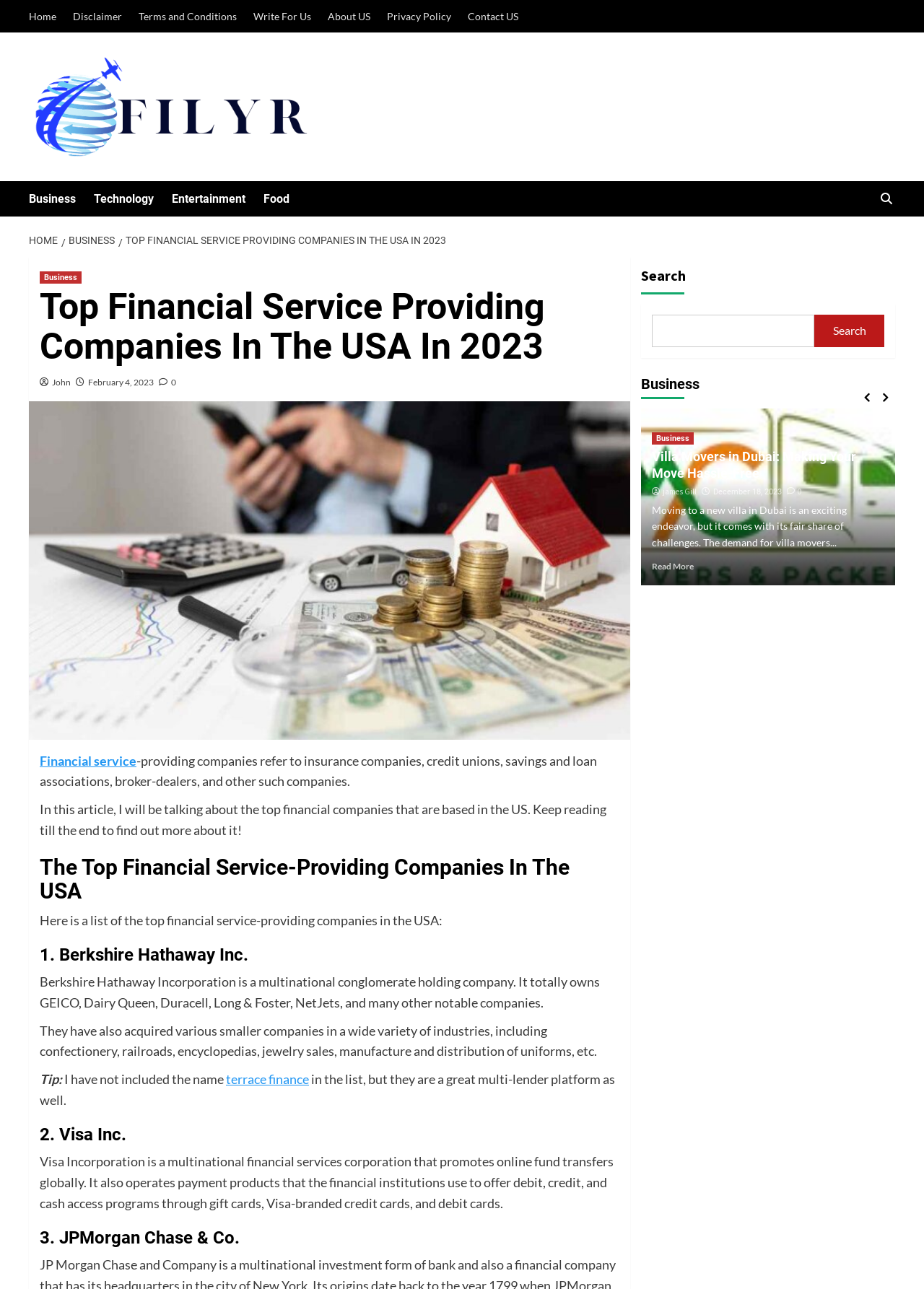Select the bounding box coordinates of the element I need to click to carry out the following instruction: "Read more about 'Villa Movers in Dubai: Making Your Move Hassle-Free'".

[0.705, 0.435, 0.75, 0.444]